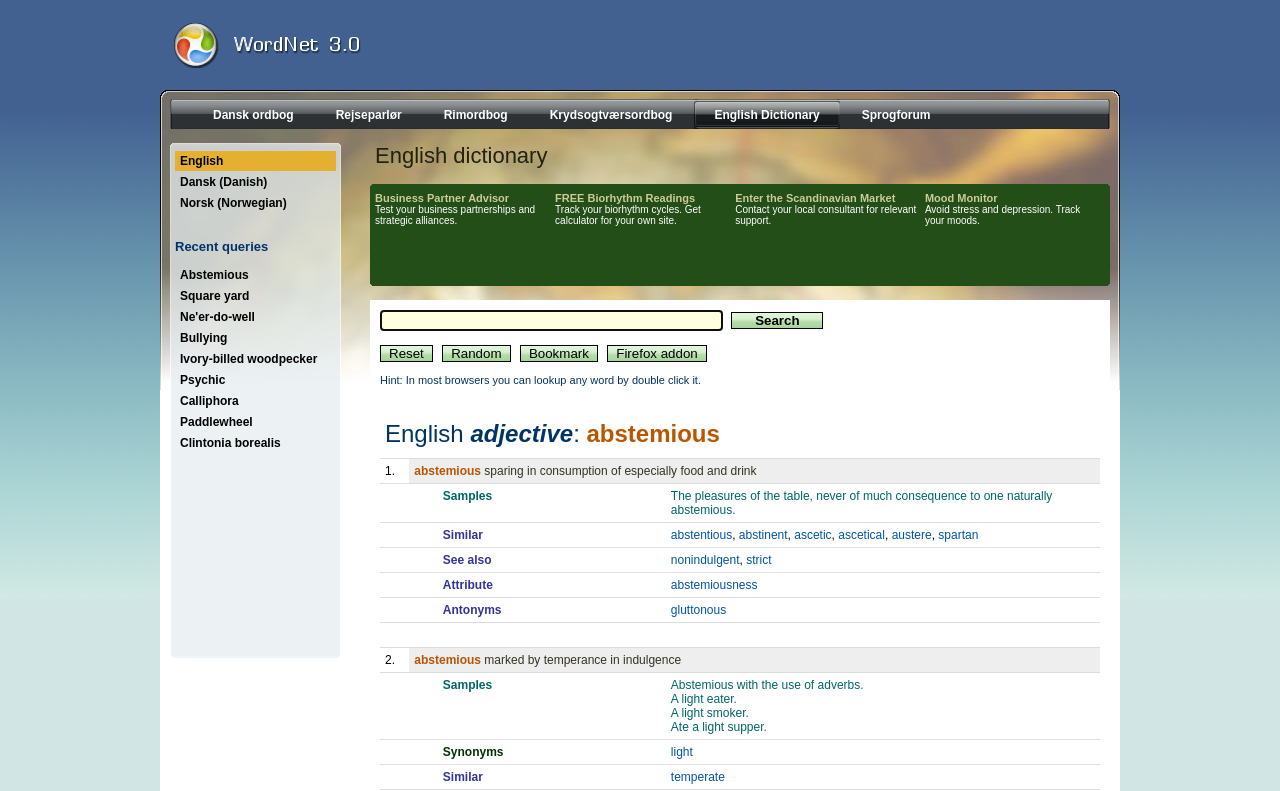Provide a one-word or short-phrase response to the question:
What is the antonym of 'Abstemious'?

Gluttonous